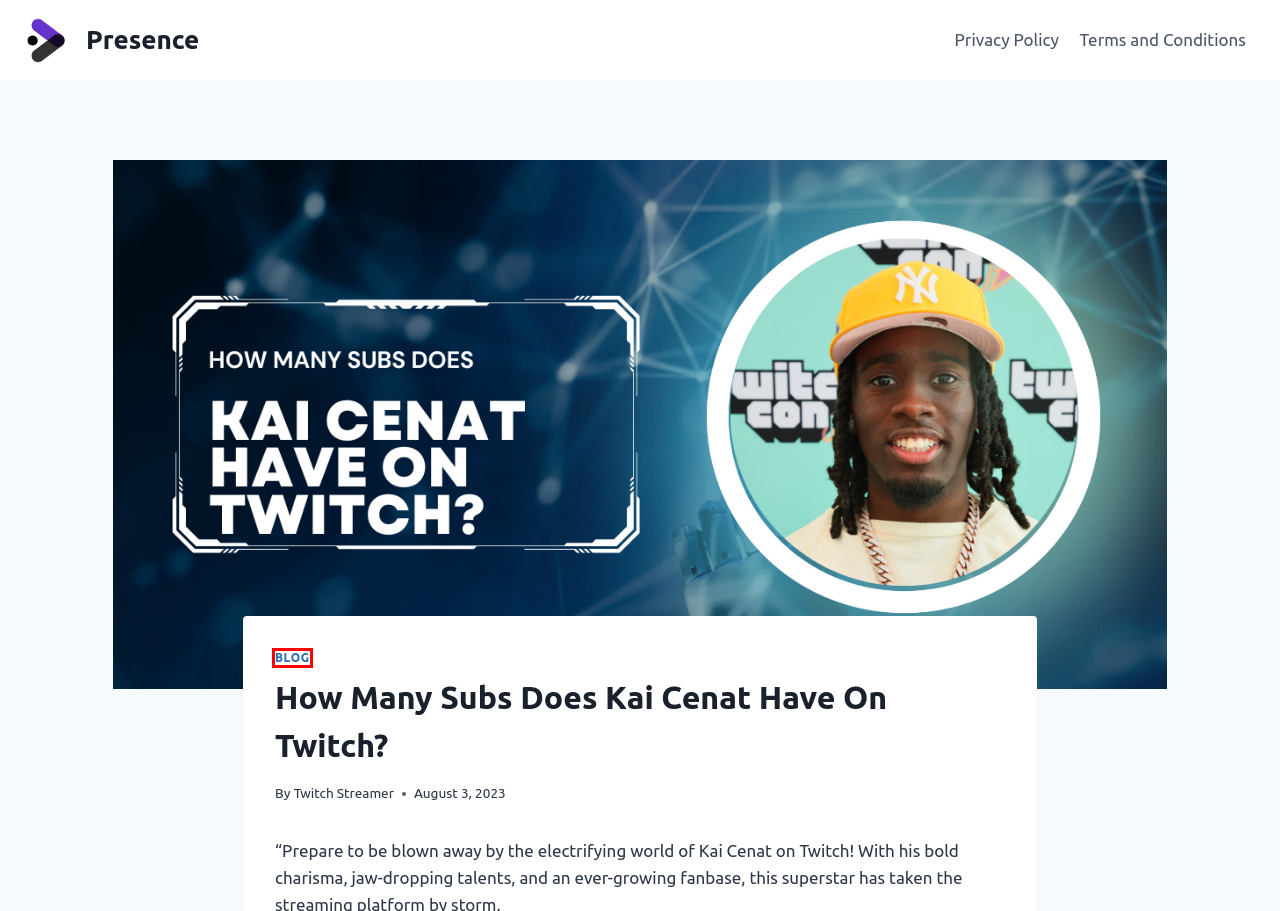Examine the screenshot of a webpage with a red bounding box around a specific UI element. Identify which webpage description best matches the new webpage that appears after clicking the element in the red bounding box. Here are the candidates:
A. How to Add Captions to Your Twitch Stream? The Ultimate Guide
B. Step-by-Step Guide: How to Activate XDefiant Twitch Drop and Unlock Exclusive Rewards?
C. Presence | Make Twitch More Exciting
D. Kadence WP | Free and Premium WordPress Themes & Plugins
E. How To Clear Cache On Twitch?
F. Terms and Conditions - Presence
G. Privacy Policy - Presence
H. Blog Archives - Presence

H